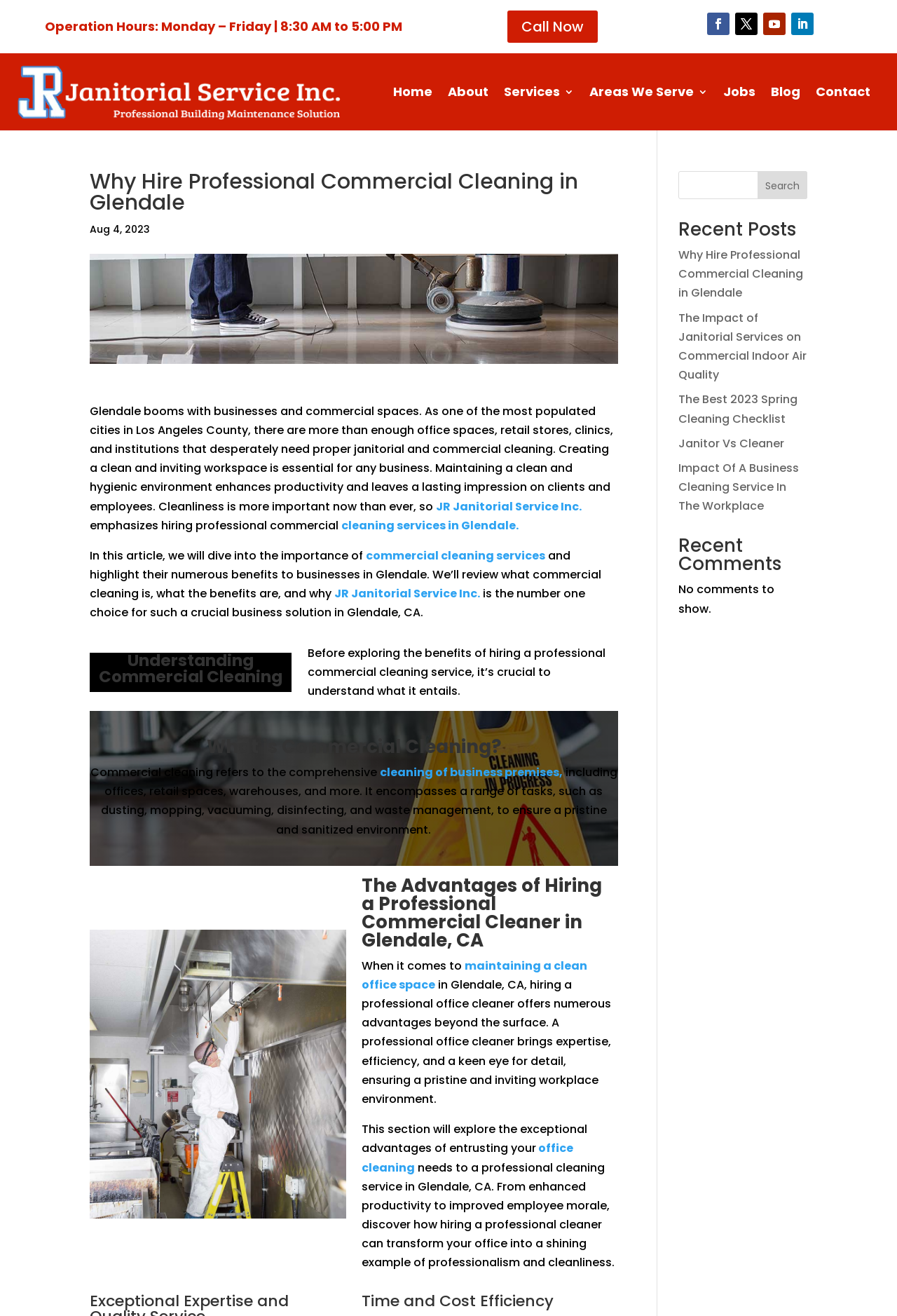Identify and provide the bounding box for the element described by: "Janitor Vs Cleaner".

[0.756, 0.331, 0.874, 0.343]